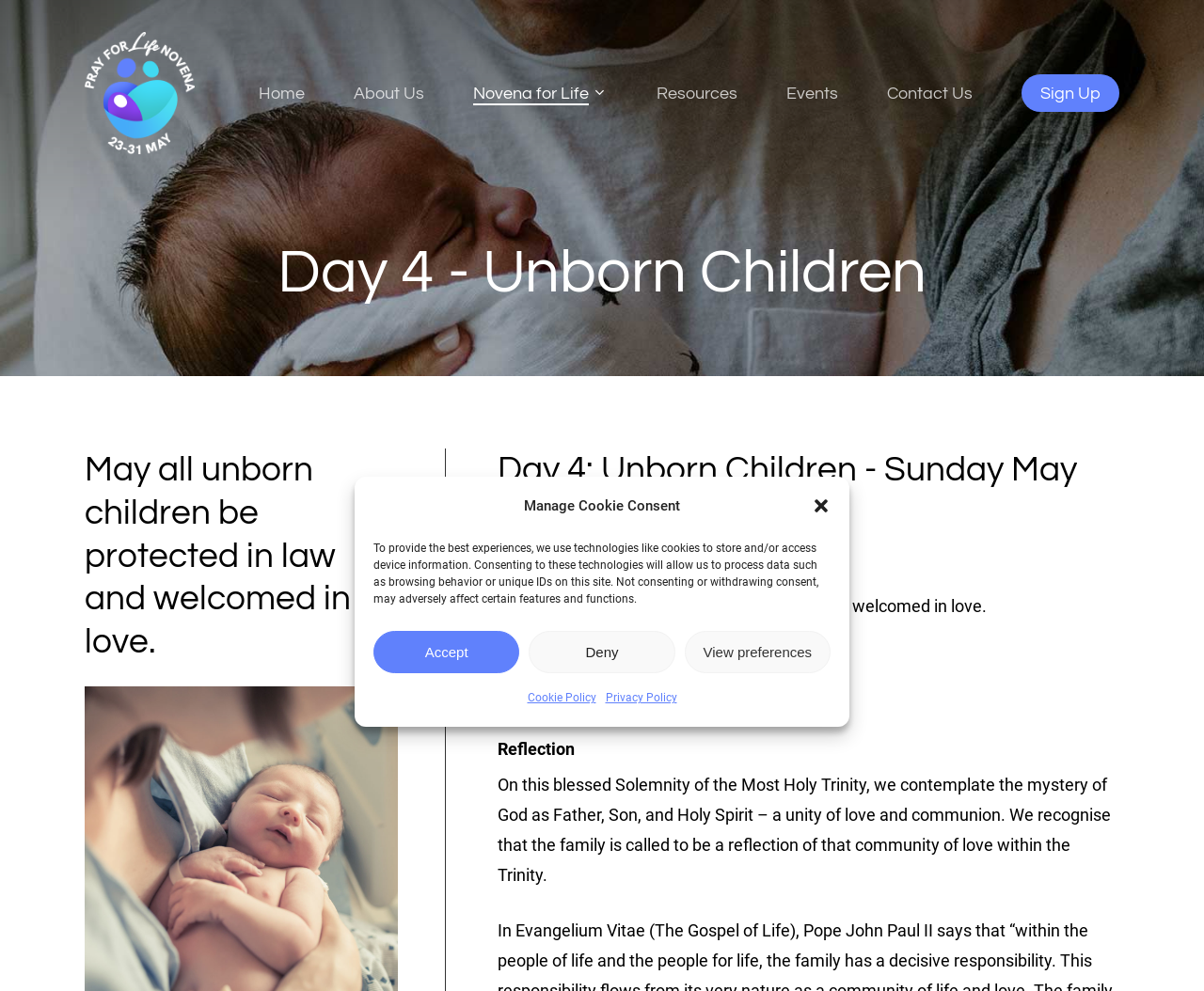Identify and extract the main heading of the webpage.

Day 4 - Unborn Children